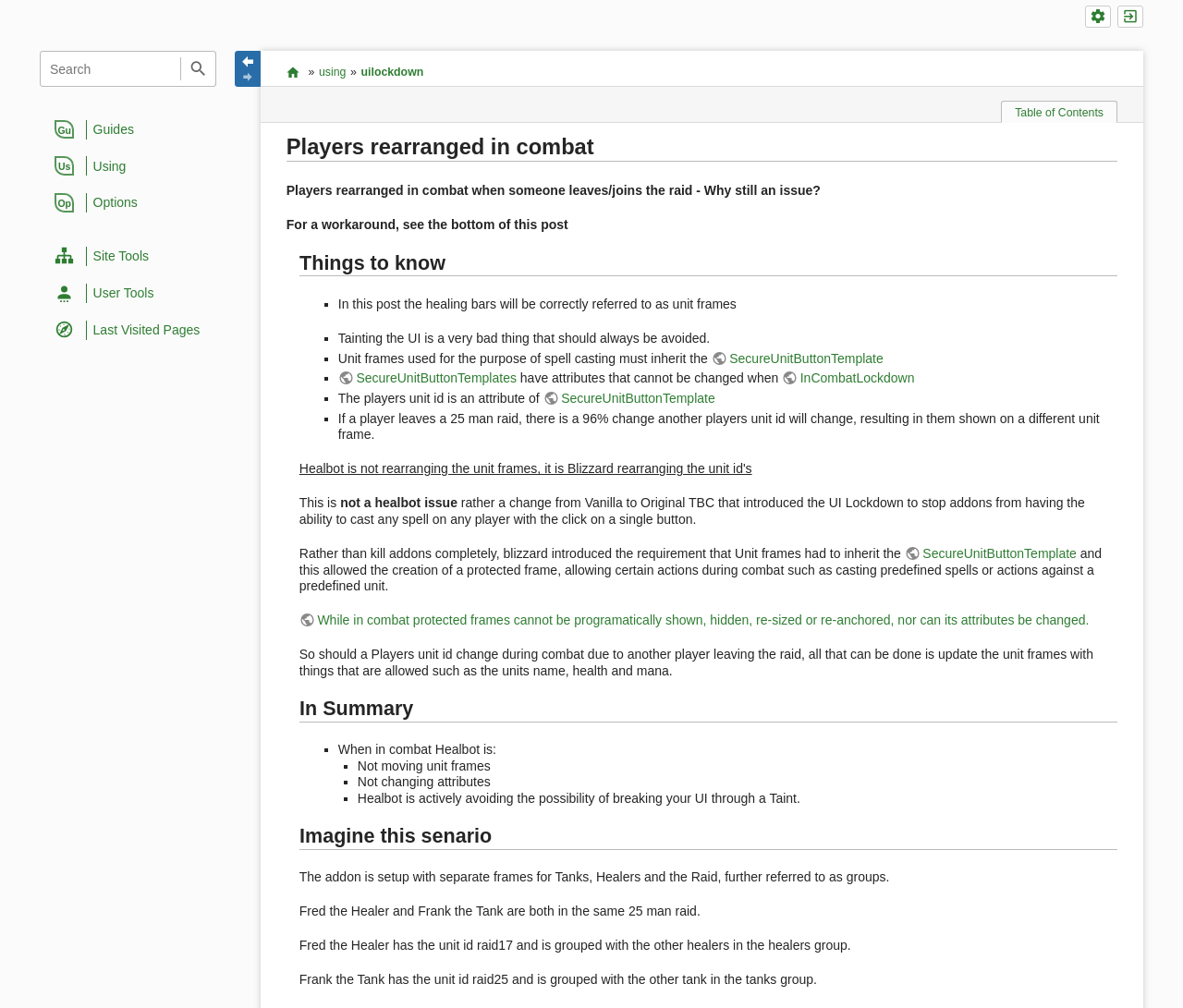Examine the image and give a thorough answer to the following question:
What happens to unit frames when a player leaves a 25-man raid?

When a player leaves a 25-man raid, there is a high probability that another player's unit ID will change, resulting in them being shown on a different unit frame. This is a limitation of the game's design and not a issue with the Healbot addon.